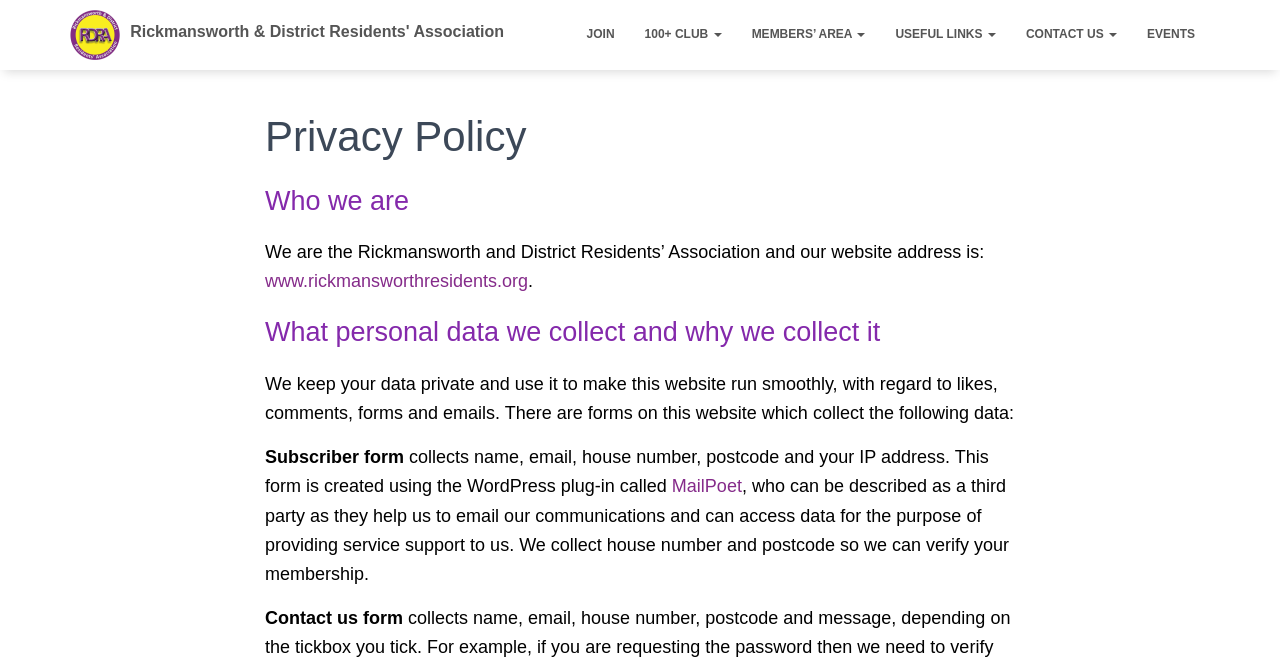What is the name of the WordPress plug-in used for creating forms?
Refer to the image and give a detailed answer to the query.

I determined the answer by reading the text under the 'What personal data we collect and why we collect it' heading, which mentions that the subscriber form is created using the WordPress plug-in called MailPoet.